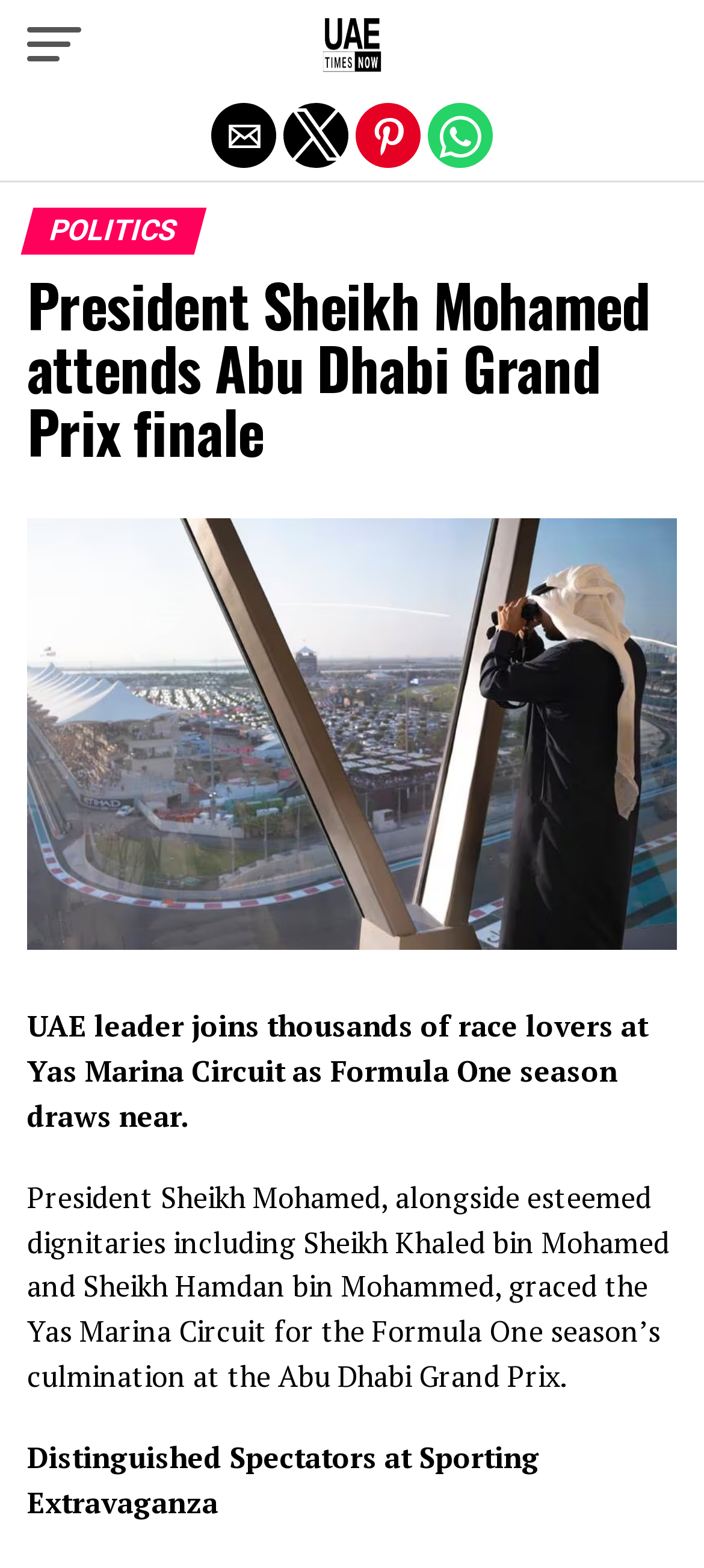Determine the bounding box for the HTML element described here: "aria-label="Share by whatsapp"". The coordinates should be given as [left, top, right, bottom] with each number being a float between 0 and 1.

[0.608, 0.066, 0.7, 0.107]